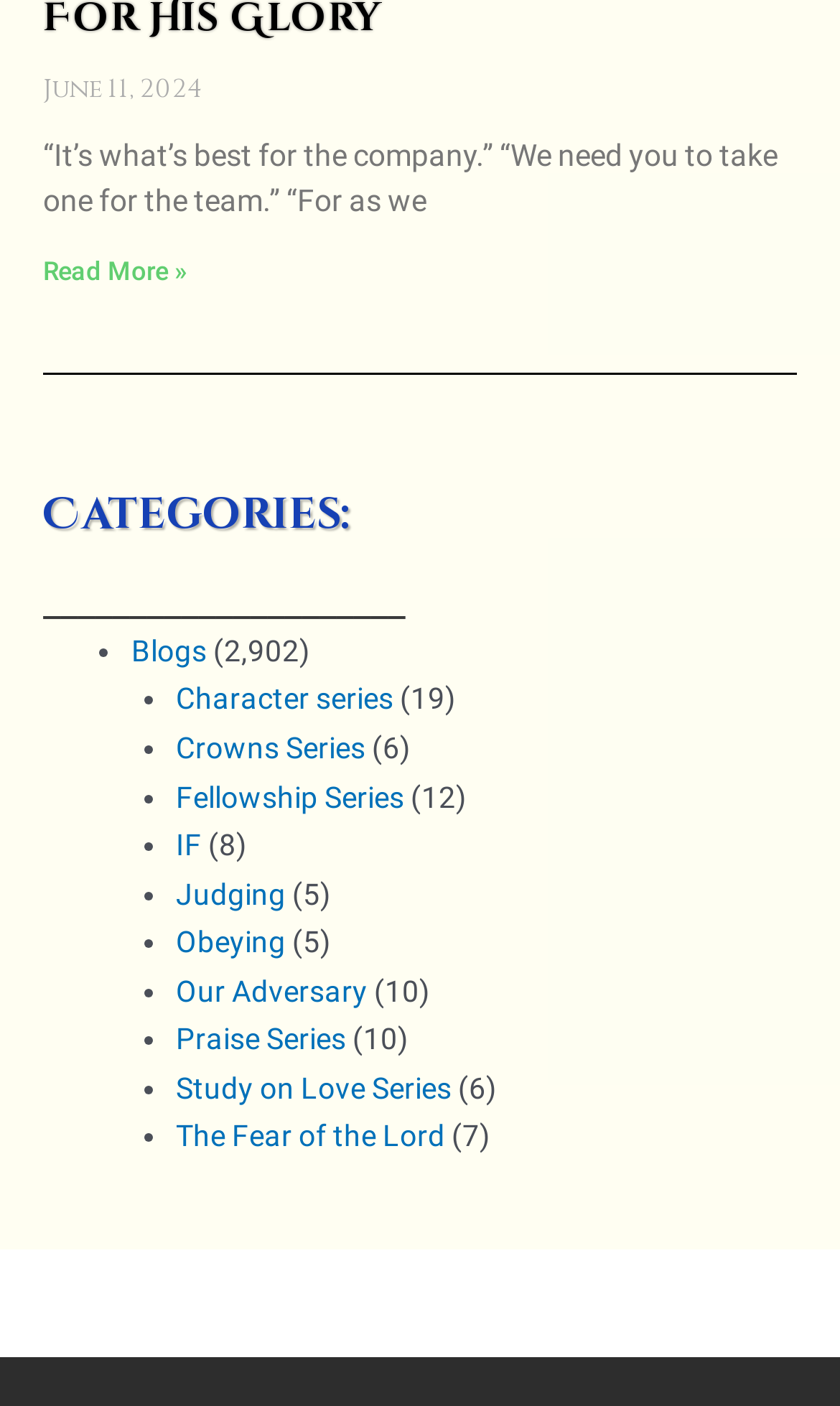Pinpoint the bounding box coordinates of the element you need to click to execute the following instruction: "Go to Blogs". The bounding box should be represented by four float numbers between 0 and 1, in the format [left, top, right, bottom].

[0.156, 0.45, 0.246, 0.475]